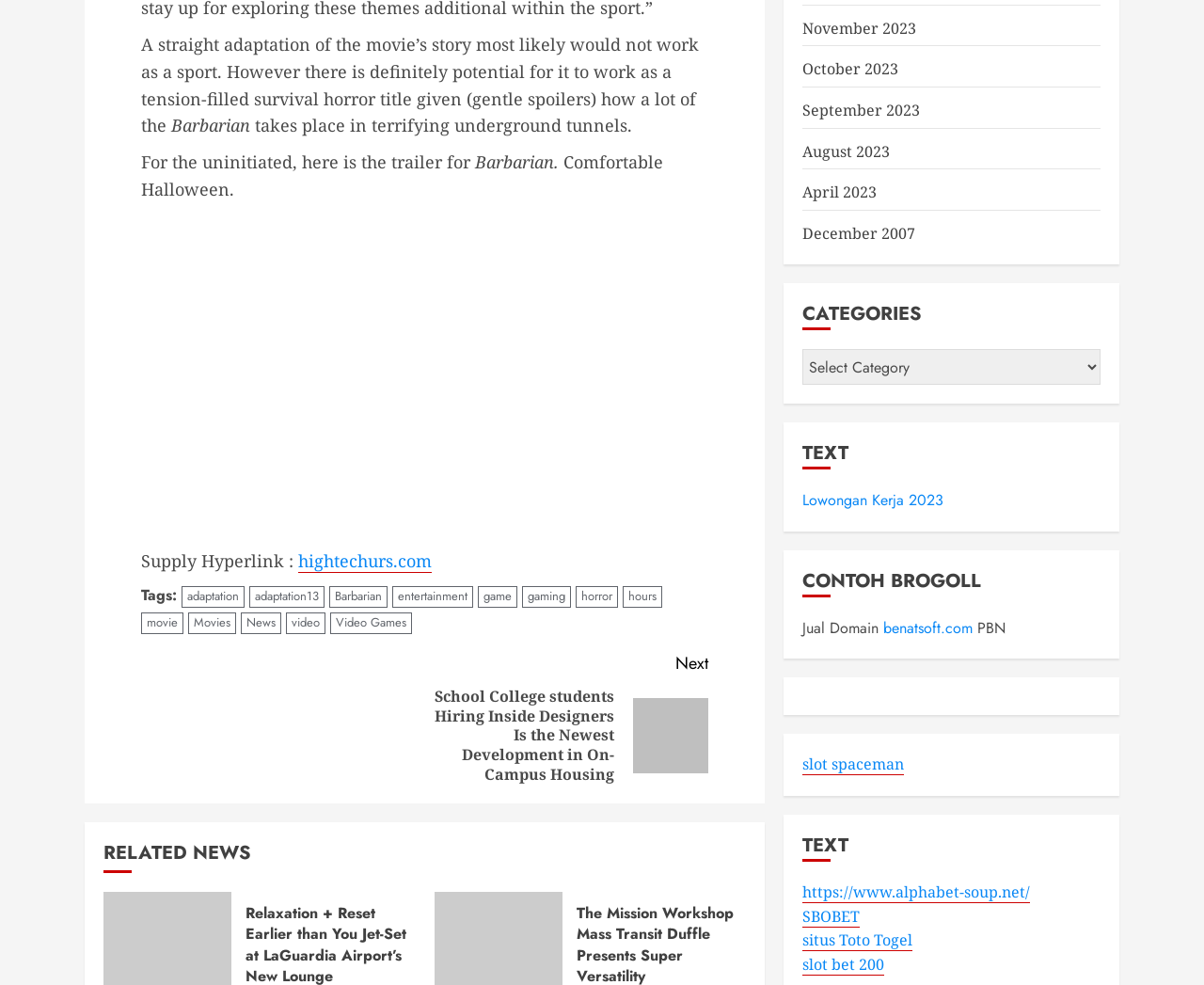What is the title of the article?
Based on the screenshot, respond with a single word or phrase.

Barbarian